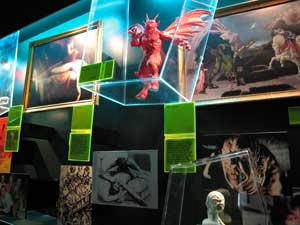What is the dominant color of the central figure?
Refer to the image and answer the question using a single word or phrase.

Red